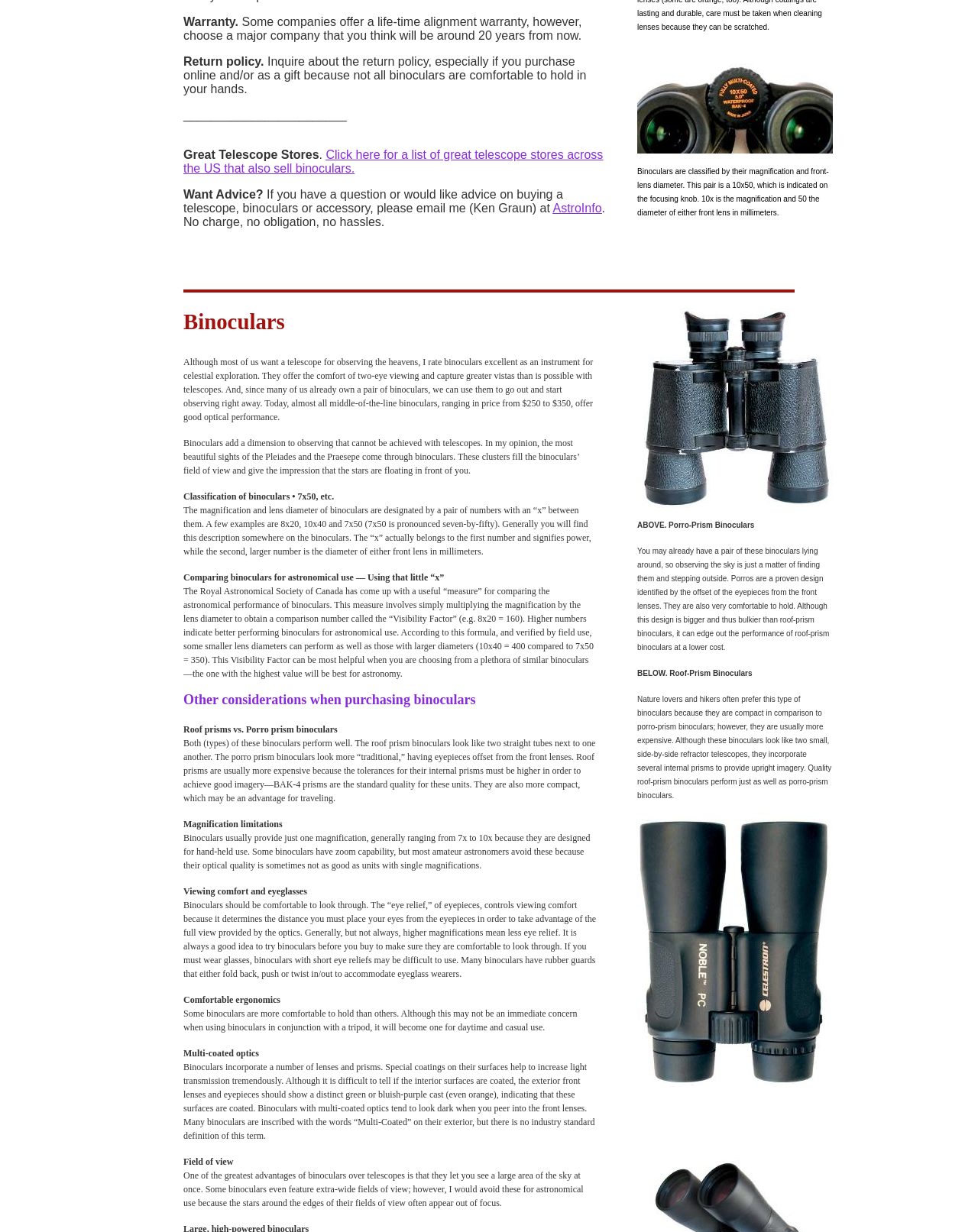Locate the bounding box coordinates for the element described below: "AstroInfo". The coordinates must be four float values between 0 and 1, formatted as [left, top, right, bottom].

[0.565, 0.164, 0.615, 0.174]